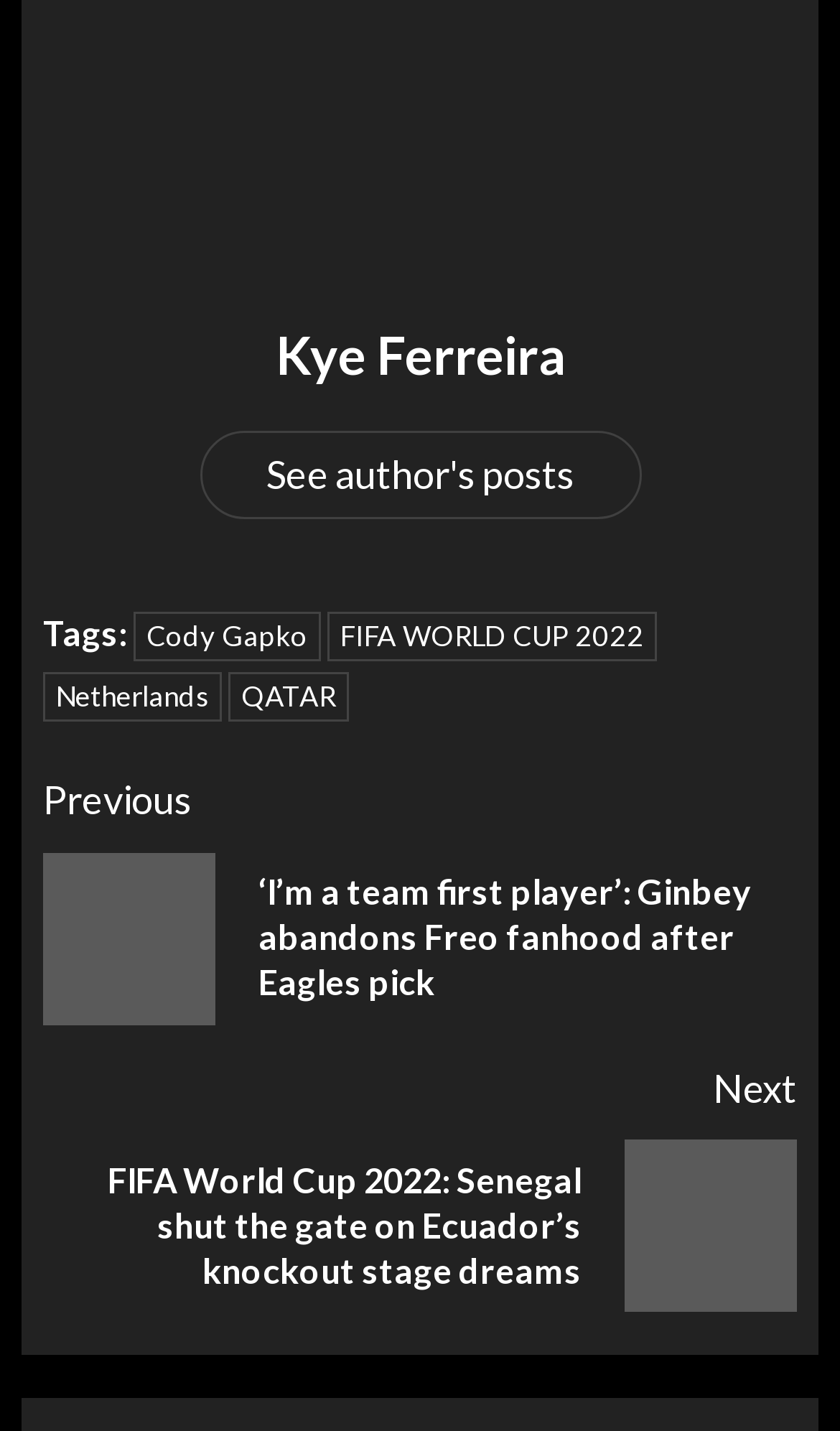Identify the bounding box of the UI element that matches this description: "Cody Gapko".

[0.159, 0.427, 0.382, 0.462]